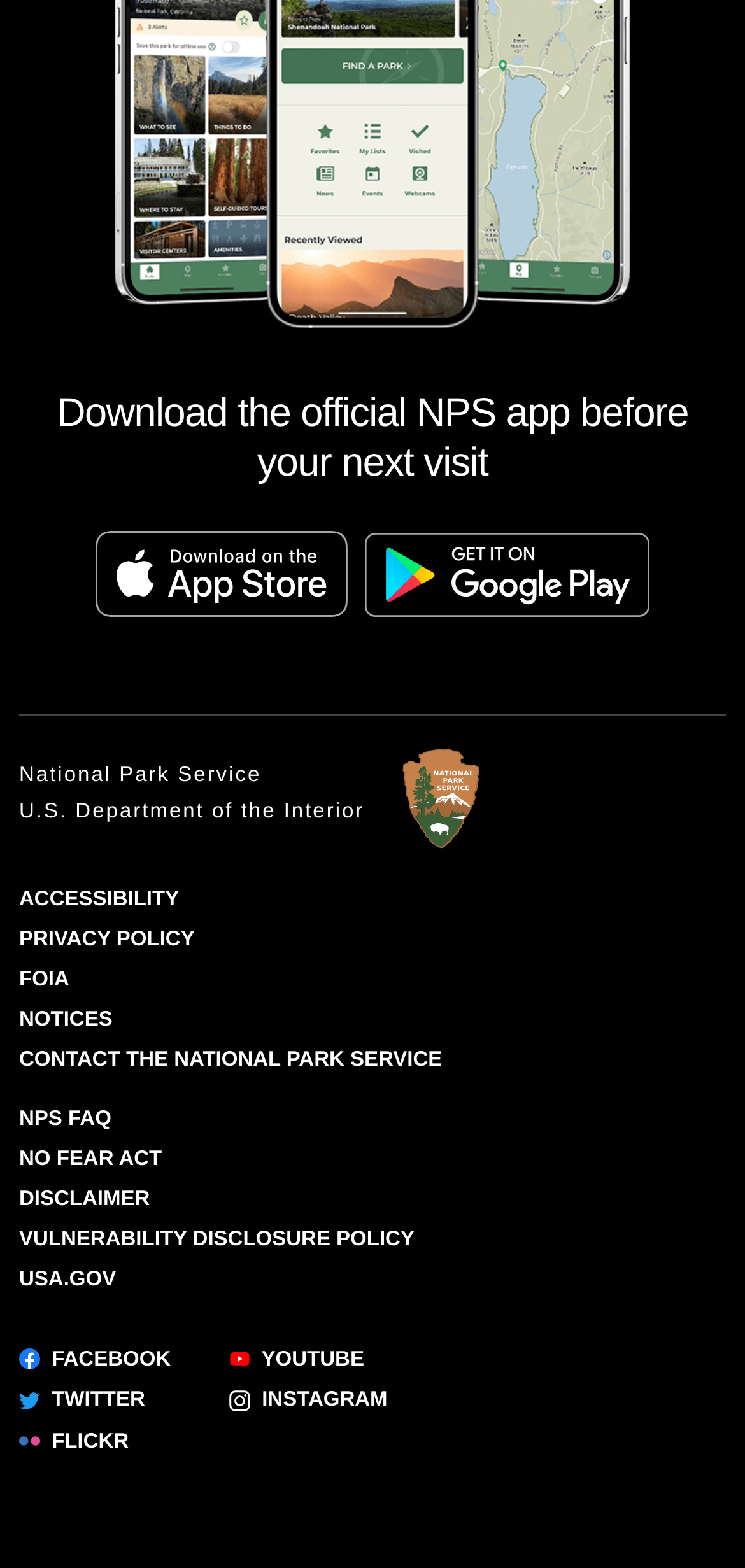What is the main purpose of the webpage?
Look at the screenshot and give a one-word or phrase answer.

Download NPS app